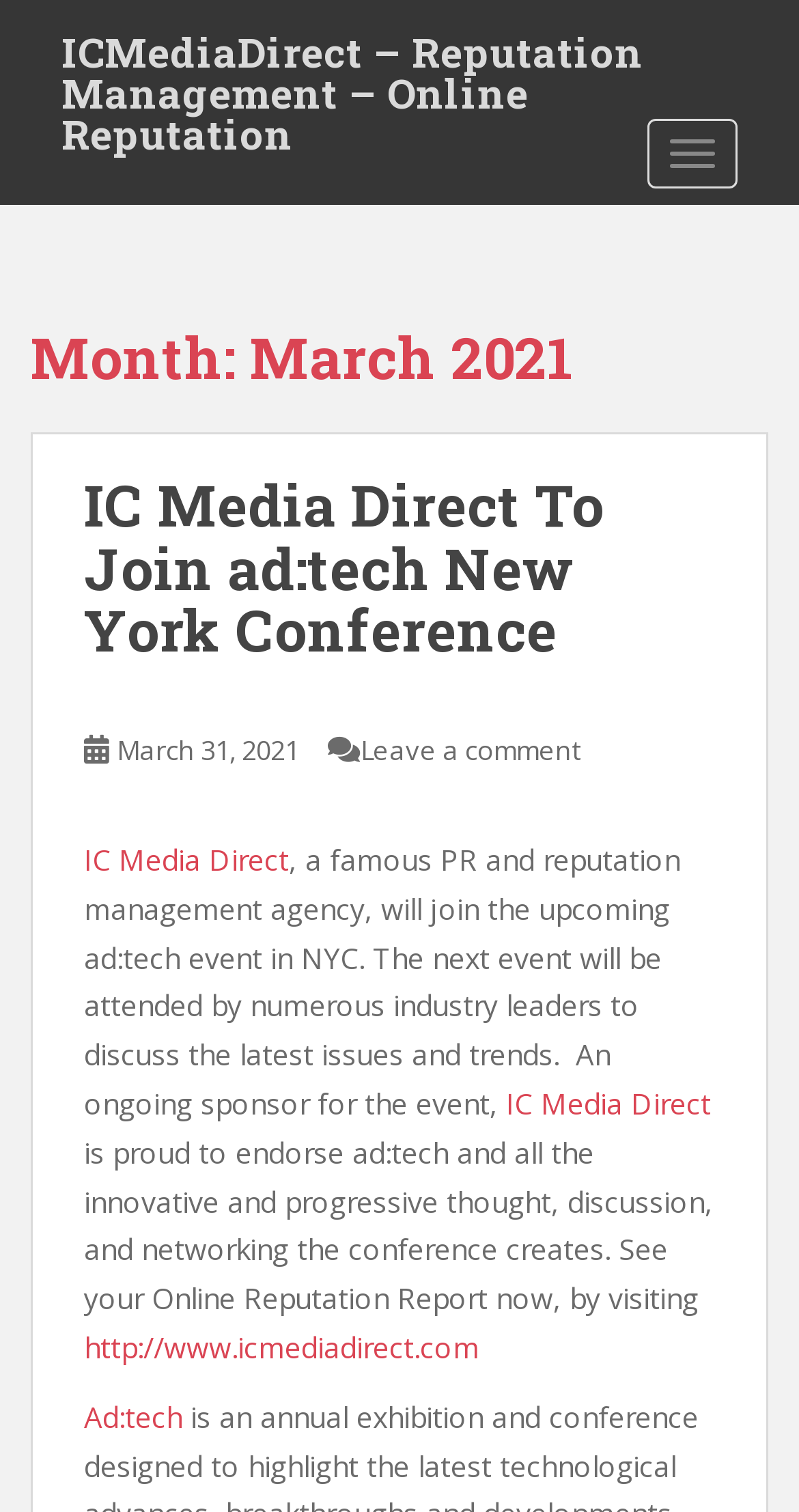Please find the bounding box coordinates for the clickable element needed to perform this instruction: "Read the article about ICMediaDirect joining ad:tech New York Conference".

[0.105, 0.309, 0.756, 0.442]